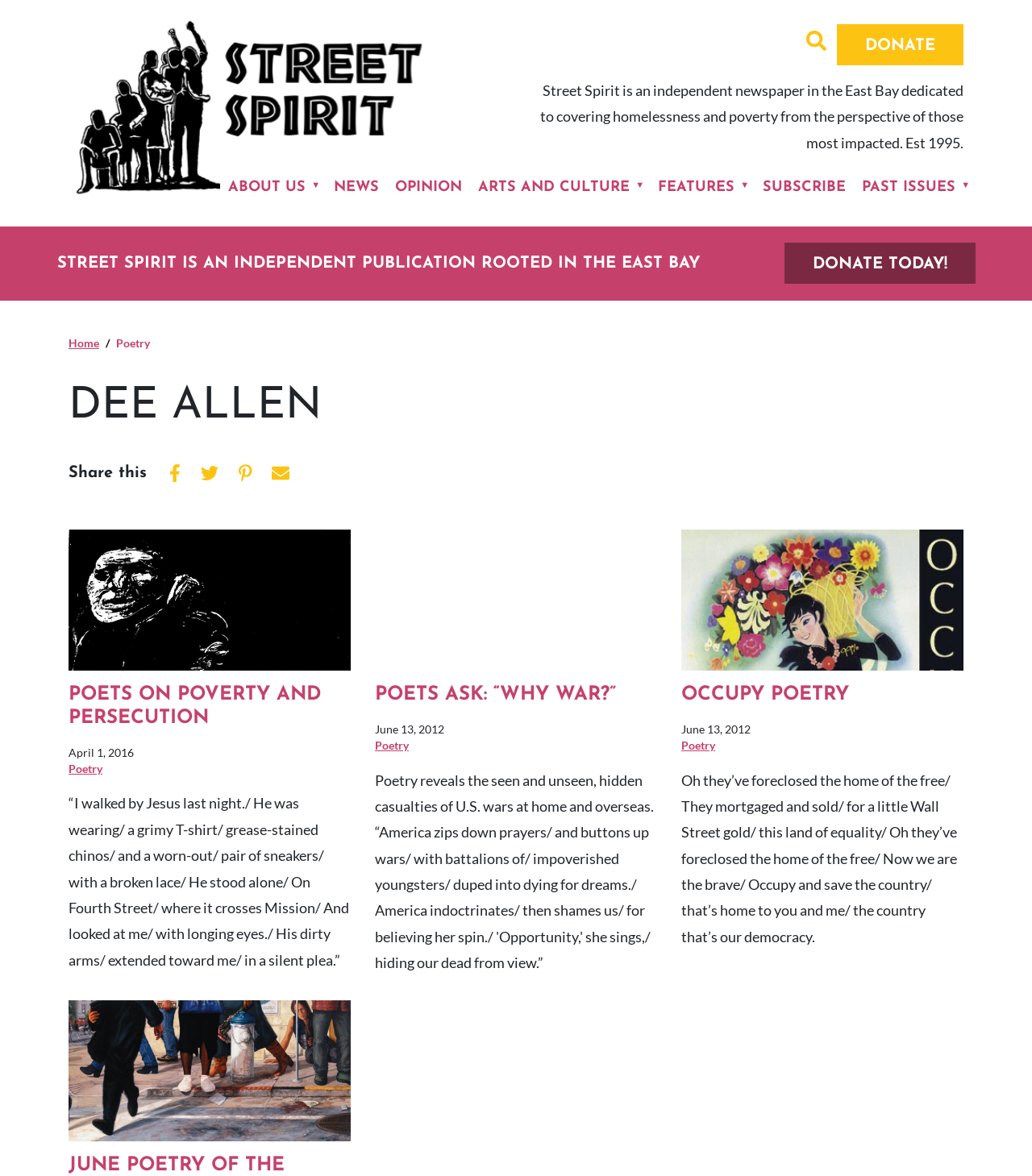Extract the bounding box coordinates of the UI element described by: "alt="Street Spirit"". The coordinates should include four float numbers ranging from 0 to 1, e.g., [left, top, right, bottom].

[0.066, 0.08, 0.412, 0.095]